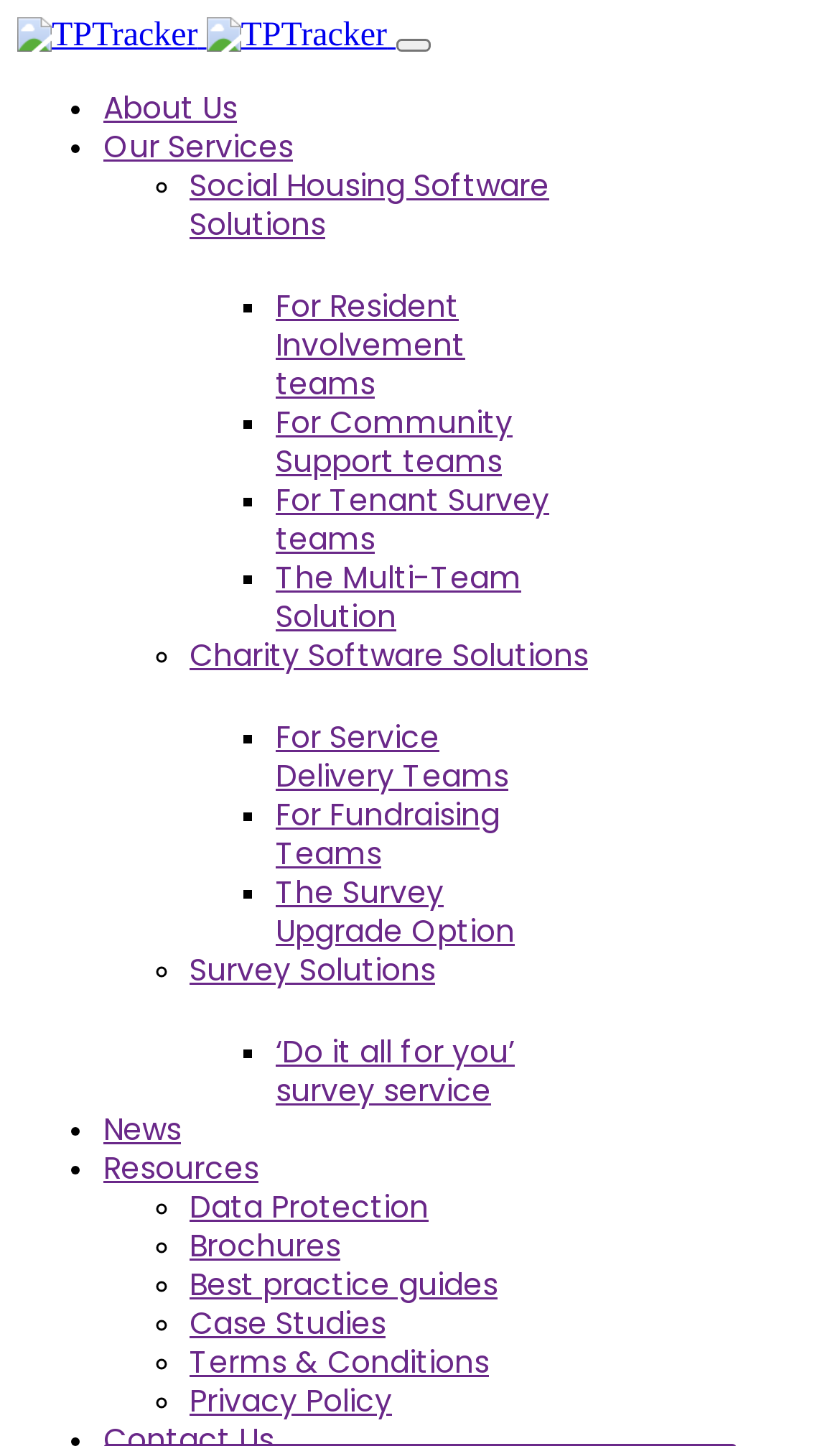Please answer the following question using a single word or phrase: 
What are the main categories listed on the webpage?

About Us, Our Services, etc.